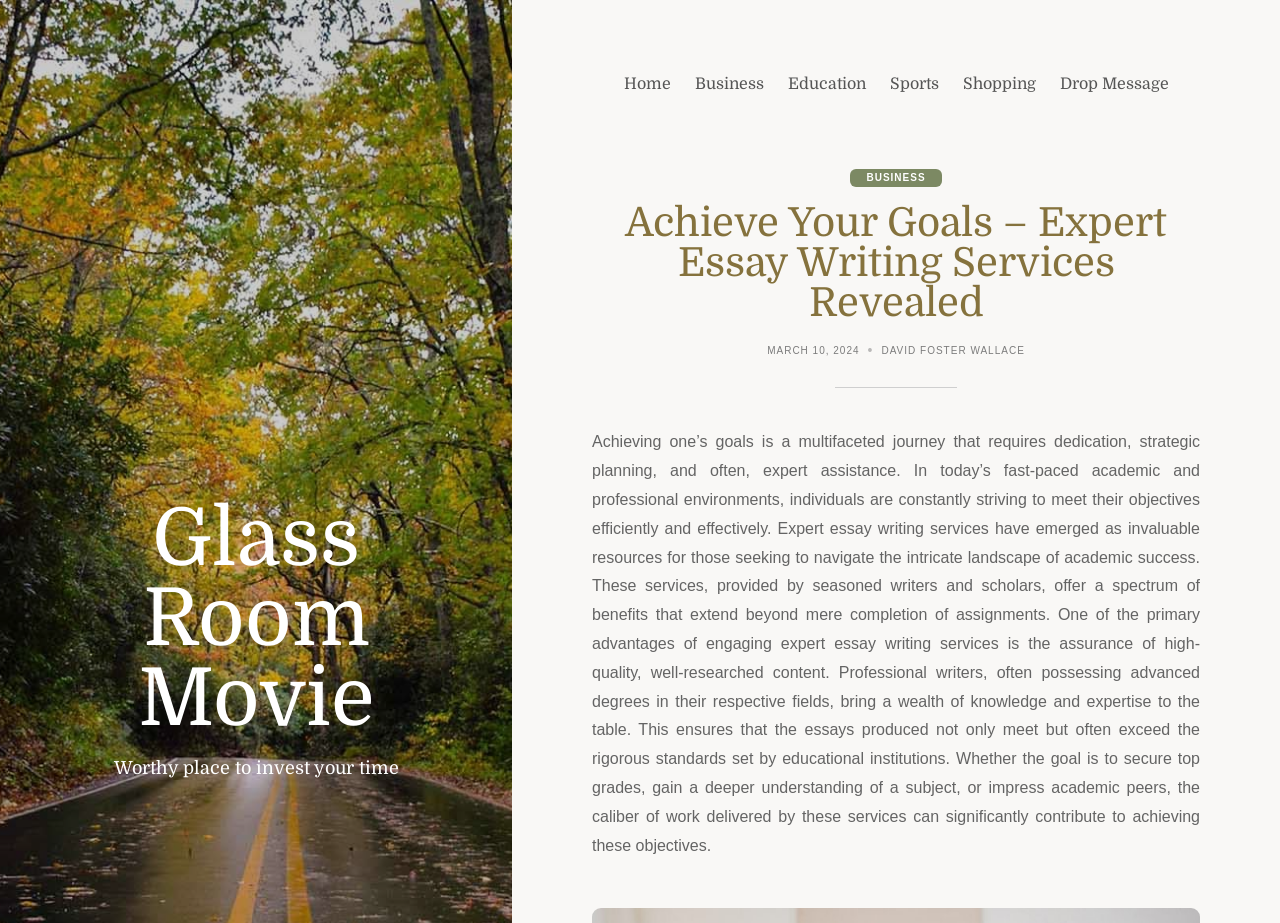Find and indicate the bounding box coordinates of the region you should select to follow the given instruction: "Click on Business".

[0.543, 0.069, 0.596, 0.114]